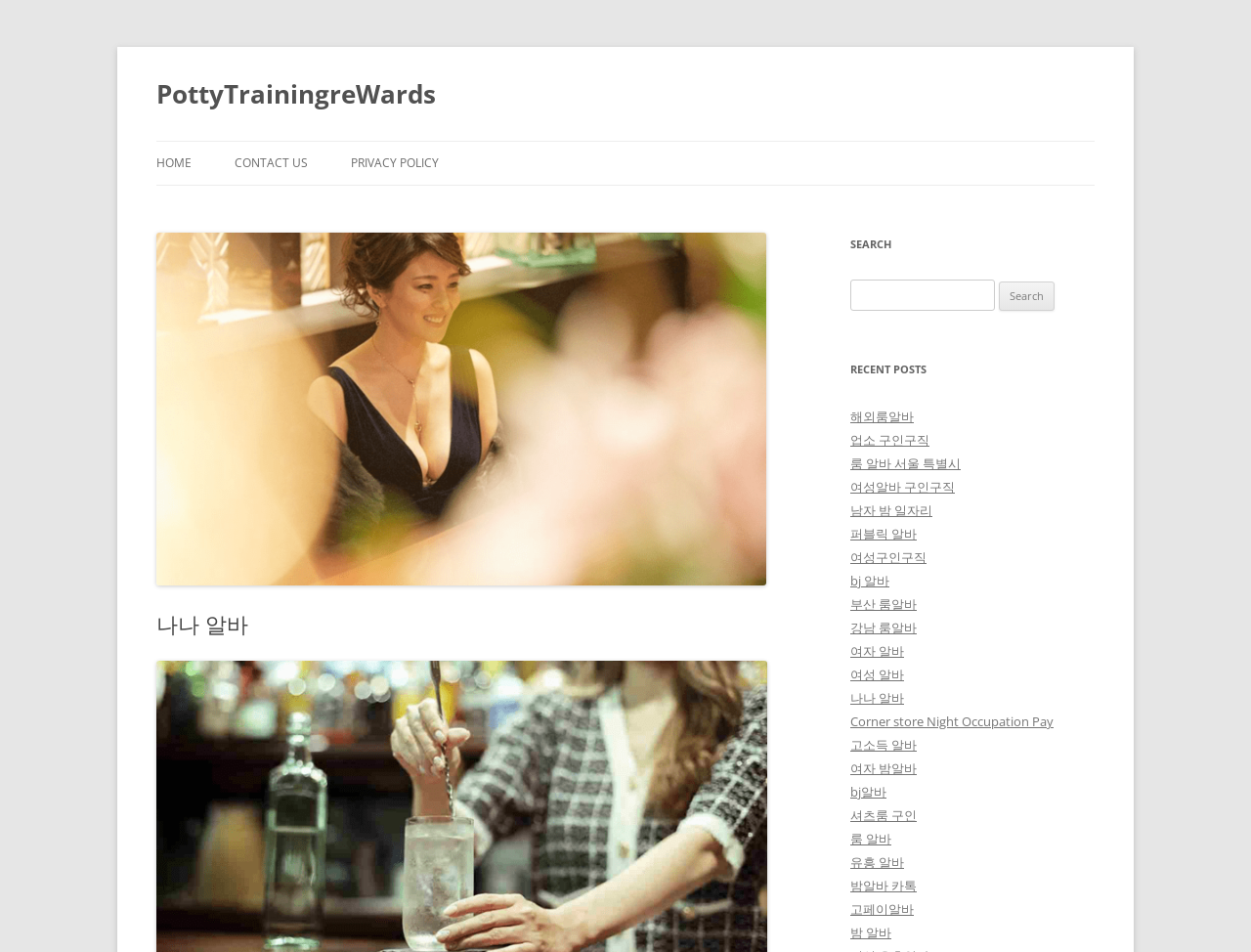Identify the bounding box of the HTML element described here: "부산 룸알바". Provide the coordinates as four float numbers between 0 and 1: [left, top, right, bottom].

[0.68, 0.626, 0.733, 0.644]